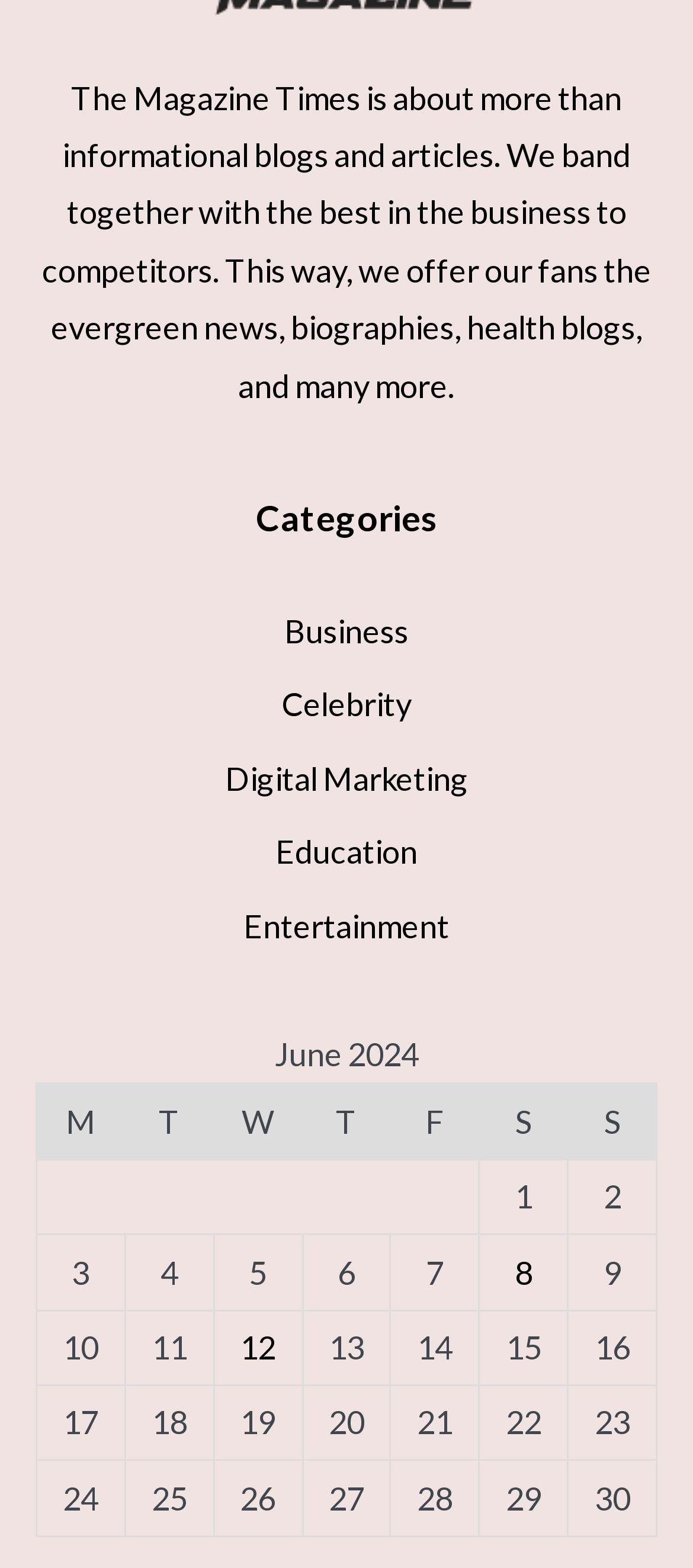How many posts are listed on the webpage?
Provide a detailed and extensive answer to the question.

The question can be answered by counting the number of grid cells in the table, which lists 30 posts.